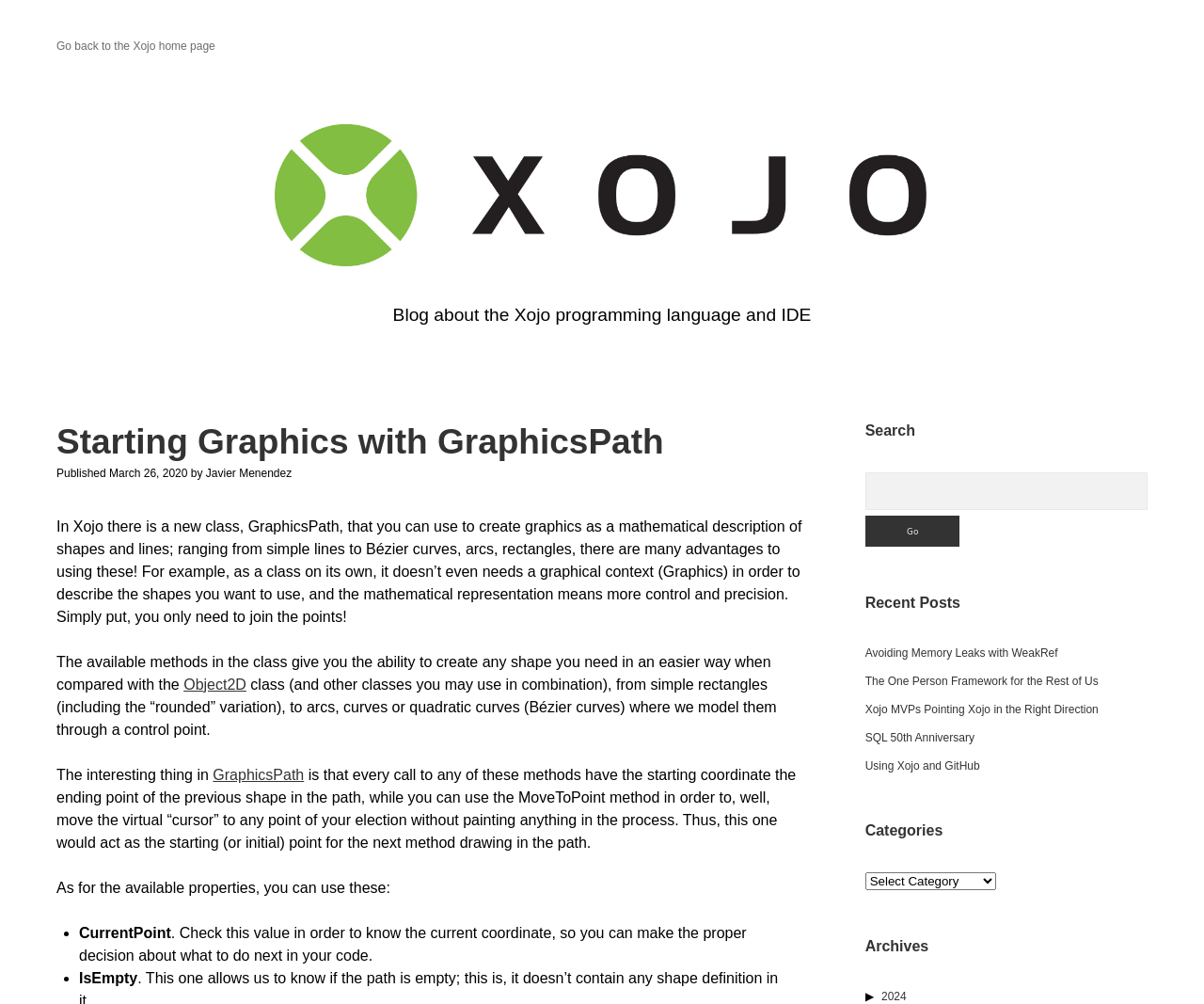Please identify the bounding box coordinates of the clickable region that I should interact with to perform the following instruction: "Go back to the Xojo home page". The coordinates should be expressed as four float numbers between 0 and 1, i.e., [left, top, right, bottom].

[0.047, 0.037, 0.179, 0.054]